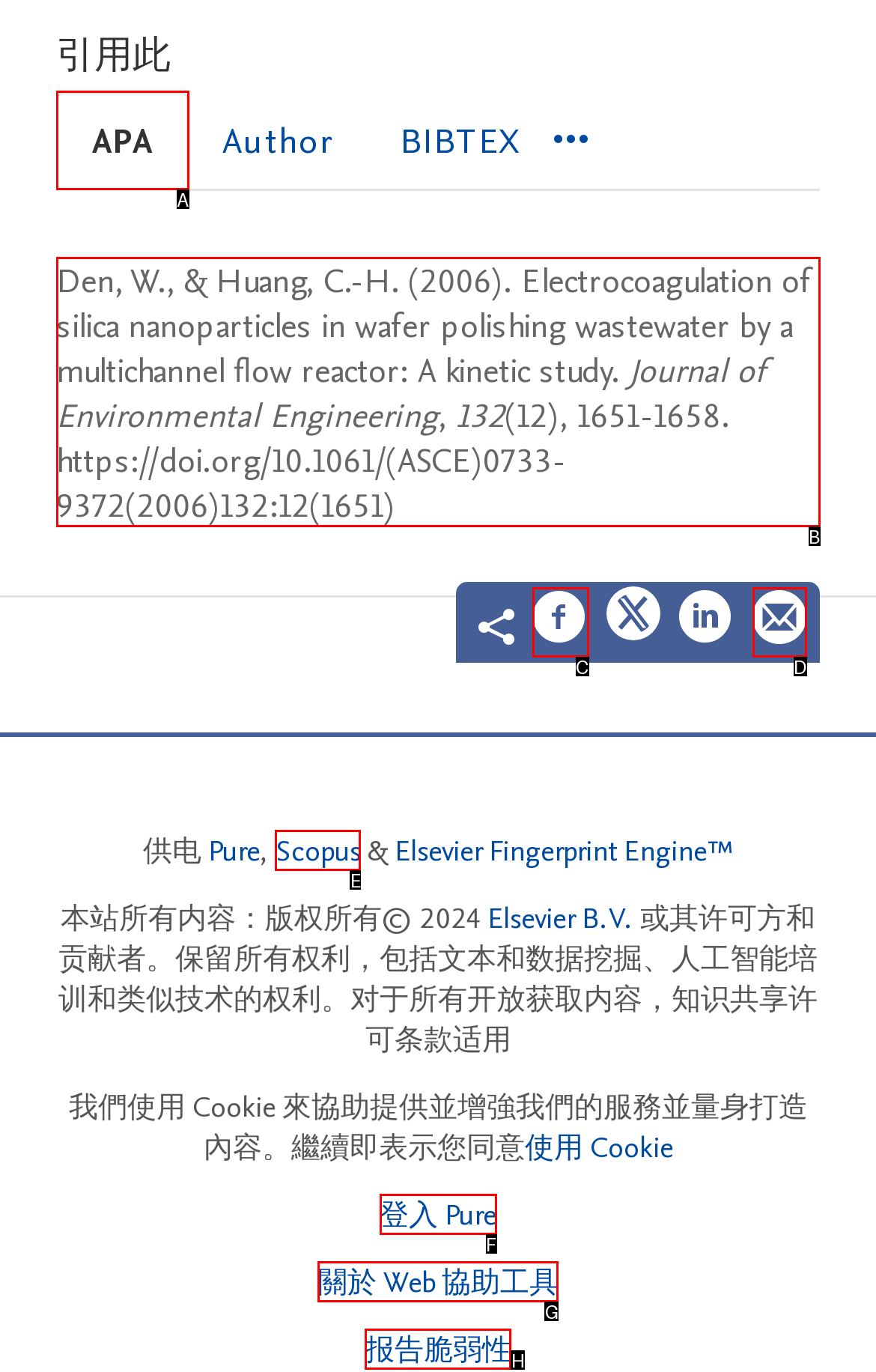Select the HTML element that needs to be clicked to perform the task: Share to Facebook. Reply with the letter of the chosen option.

C